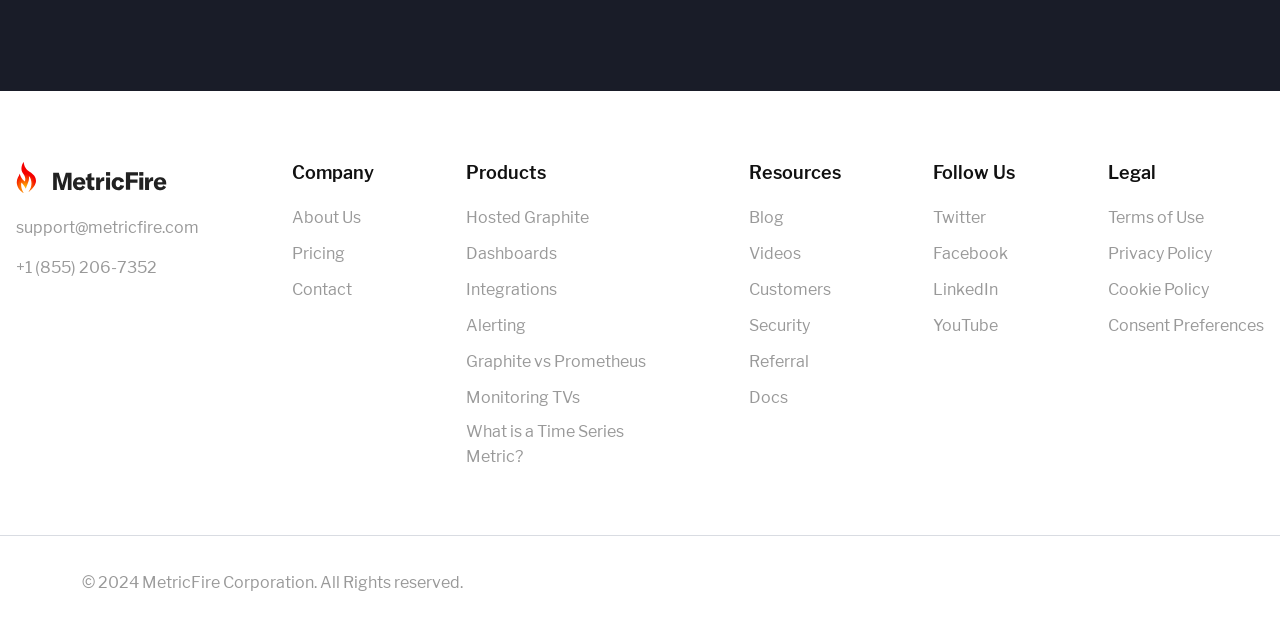Please specify the bounding box coordinates of the clickable section necessary to execute the following command: "Follow on Twitter".

[0.729, 0.331, 0.771, 0.361]